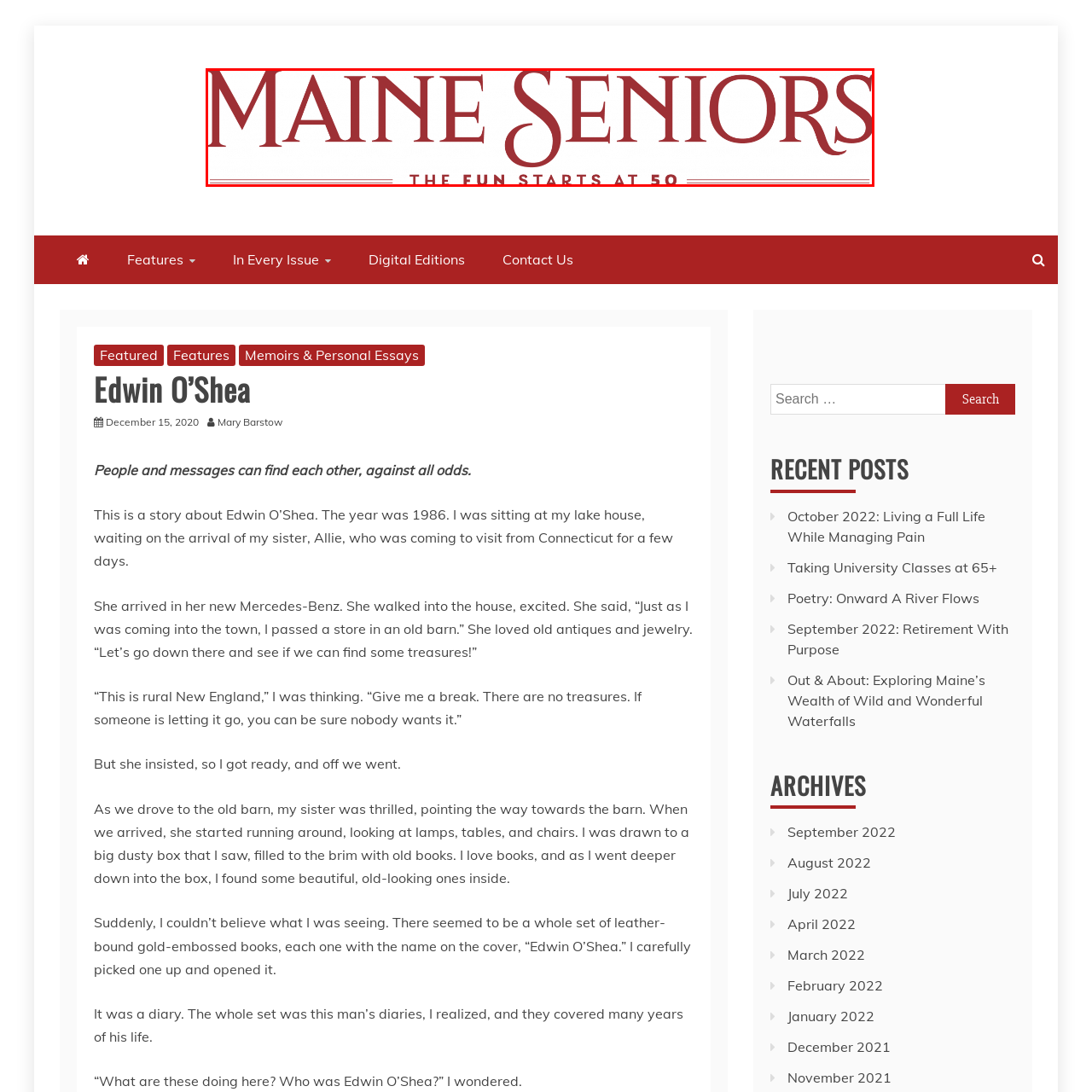Explain in detail what is shown in the red-bordered image.

The image prominently features the text "MAINE SENIORS" in an elegant, bold font, emphasizing the vitality and zest for life that begins at the age of 50. Beneath the main title, a tagline reads "THE FUN STARTS AT 50," reinforcing the message that this demographic can embrace new experiences and adventures. The logo's design conveys a sense of community and celebration, likely aimed at engaging seniors in various activities and lifestyles in Maine. The choice of typography and color reflects a friendly yet sophisticated appeal, inviting seniors to explore the joys of this vibrant stage of life.